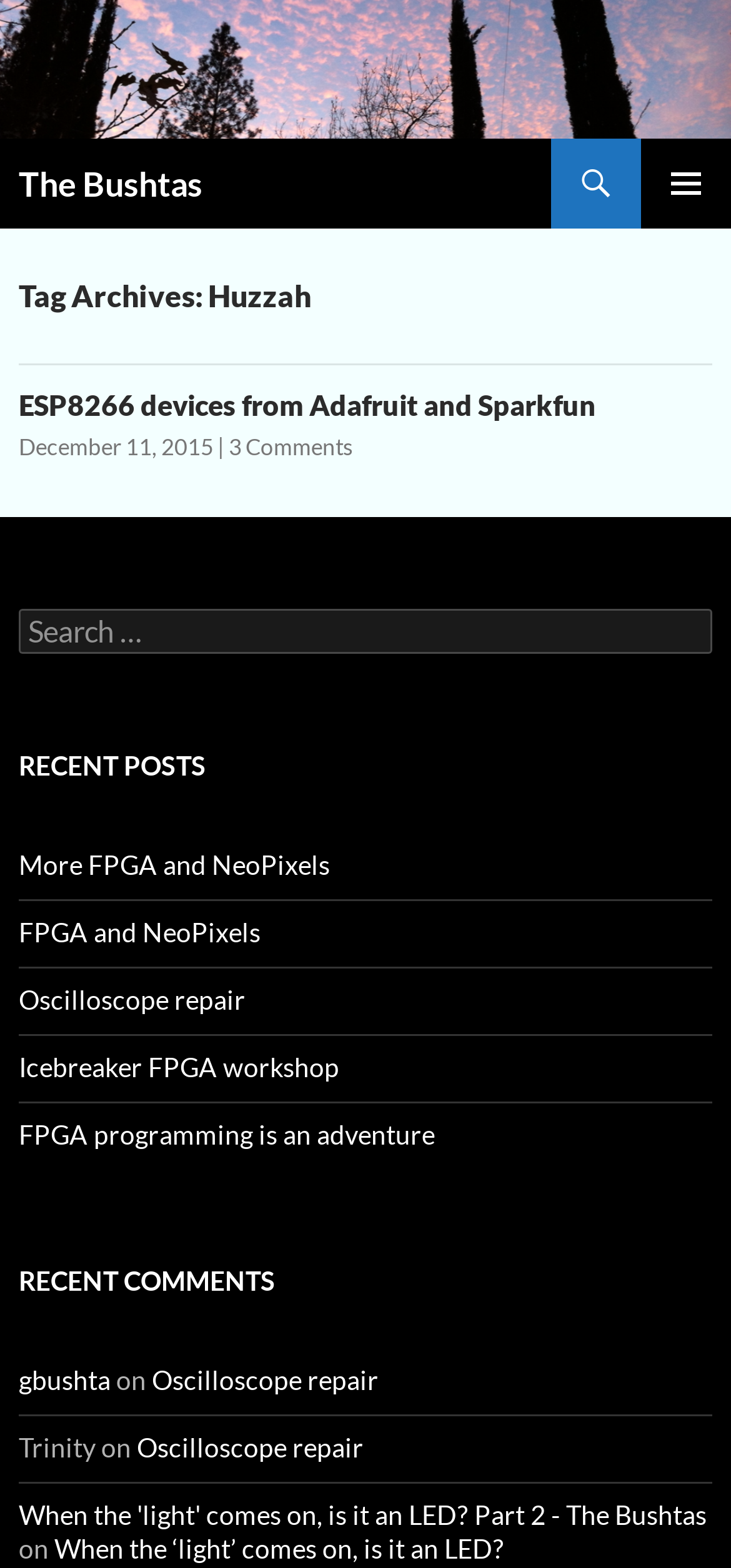Please find the bounding box coordinates of the element's region to be clicked to carry out this instruction: "Go to the page 'When the ‘light’ comes on, is it an LED?'".

[0.026, 0.956, 0.967, 0.976]